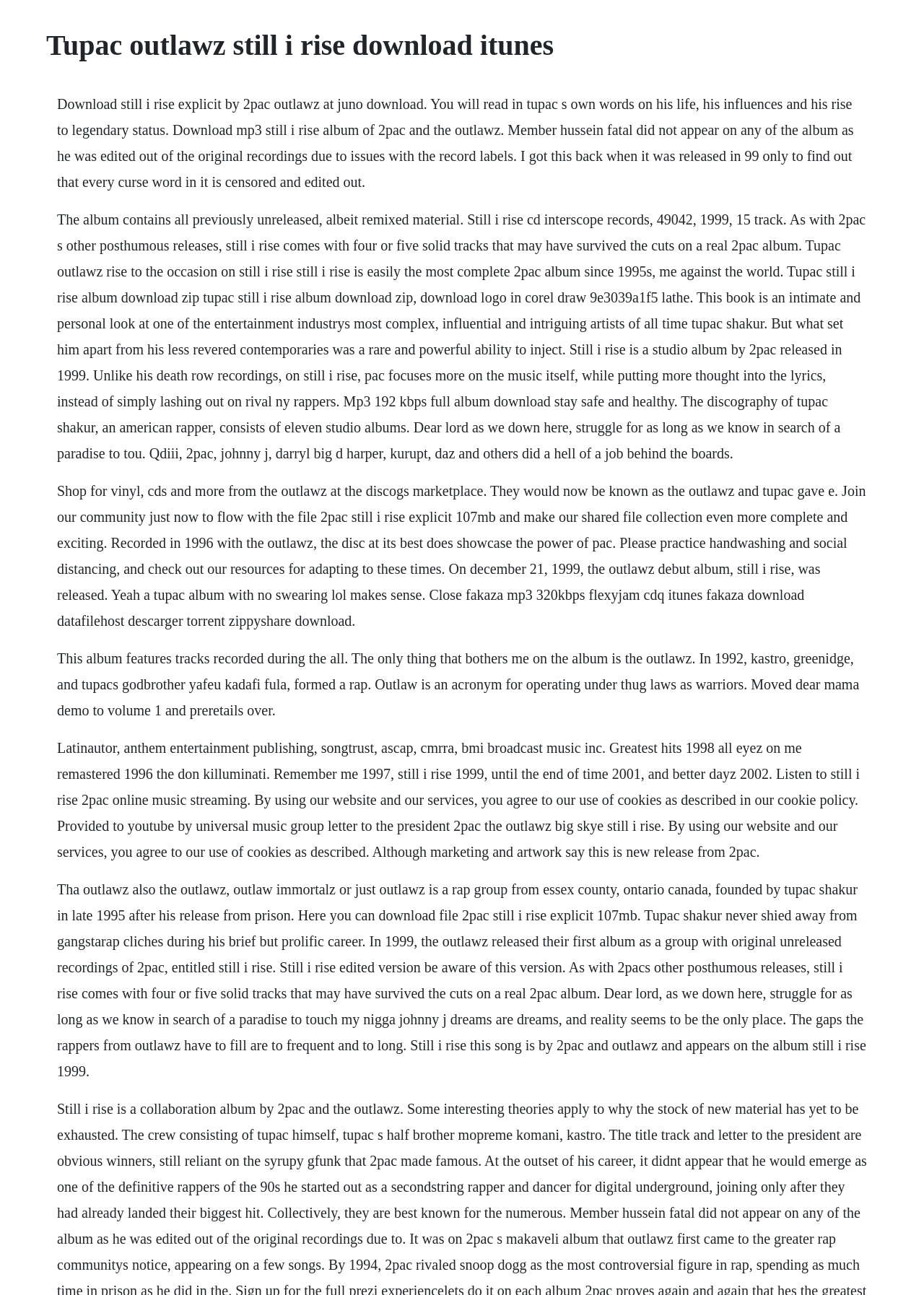What is the album title mentioned on the webpage?
Based on the image, answer the question with a single word or brief phrase.

Still I Rise